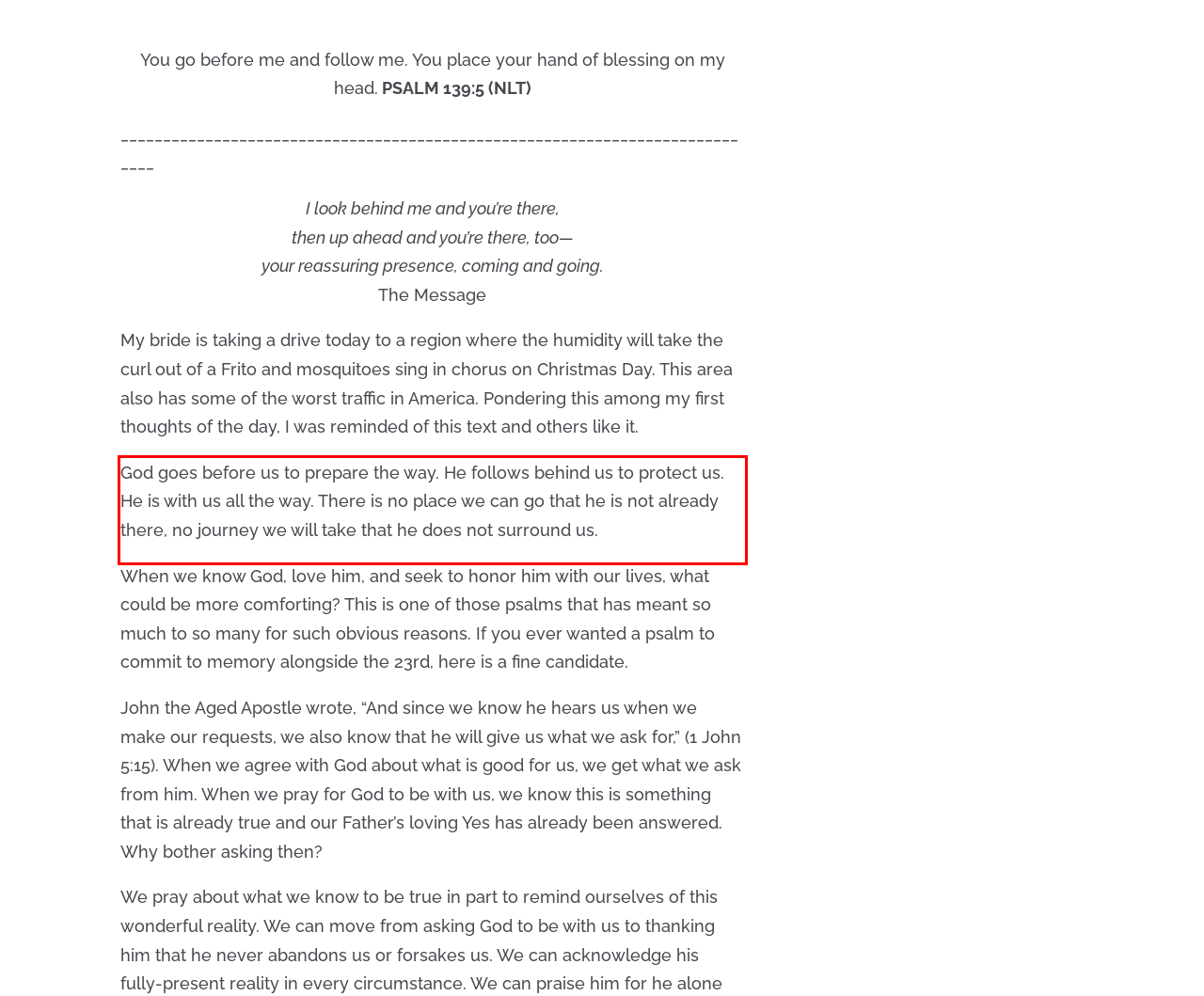Given a screenshot of a webpage, locate the red bounding box and extract the text it encloses.

God goes before us to prepare the way. He follows behind us to protect us. He is with us all the way. There is no place we can go that he is not already there, no journey we will take that he does not surround us.